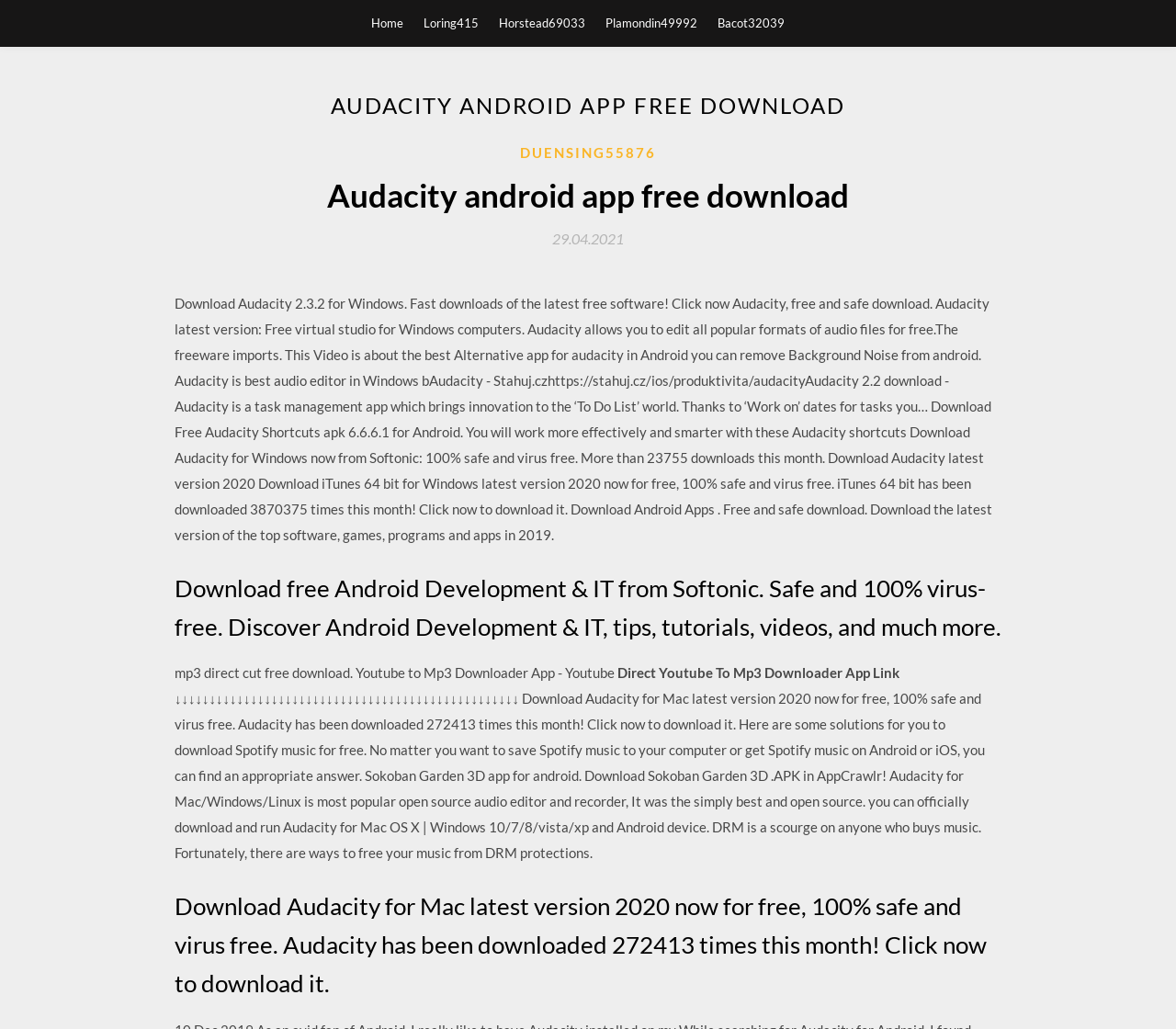From the image, can you give a detailed response to the question below:
Is Audacity available for Mac?

I found a heading element with the text 'Download Audacity for Mac latest version 2020 now for free, 100% safe and virus free.' This indicates that Audacity is available for Mac and can be downloaded from this webpage.